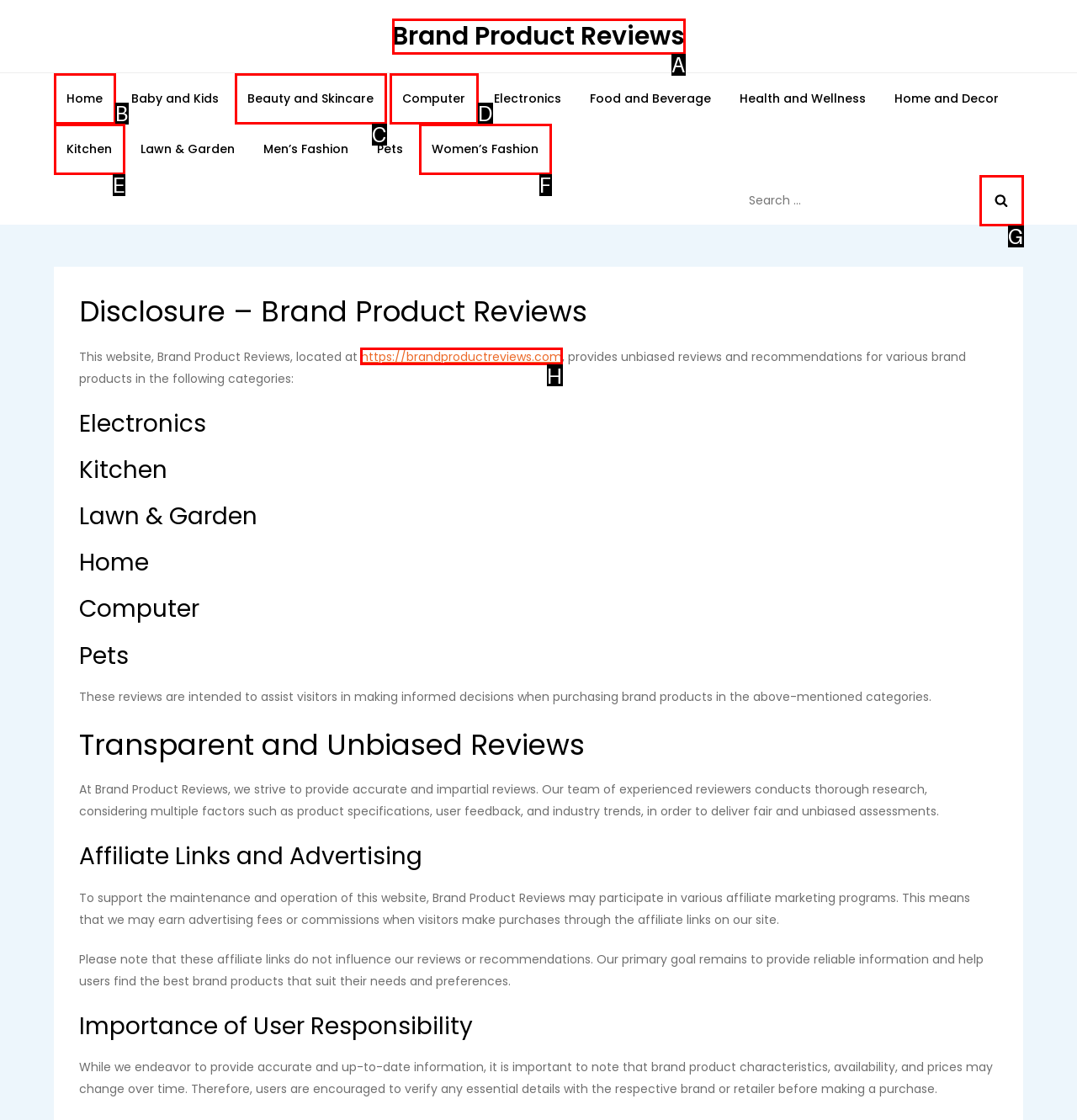Find the option you need to click to complete the following instruction: Visit the website homepage
Answer with the corresponding letter from the choices given directly.

H